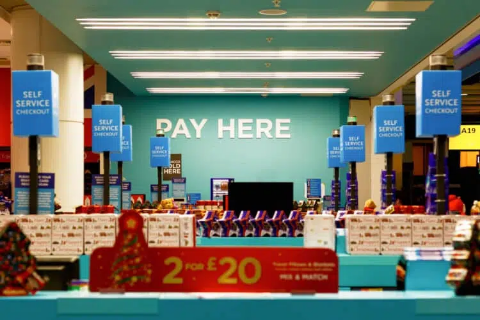Examine the screenshot and answer the question in as much detail as possible: What is the purpose of the self-service kiosks?

The purpose of the self-service kiosks is to streamline the checkout process because the caption states that the kiosks are 'designed to streamline the checkout process', indicating that their primary function is to make the checkout process more efficient.